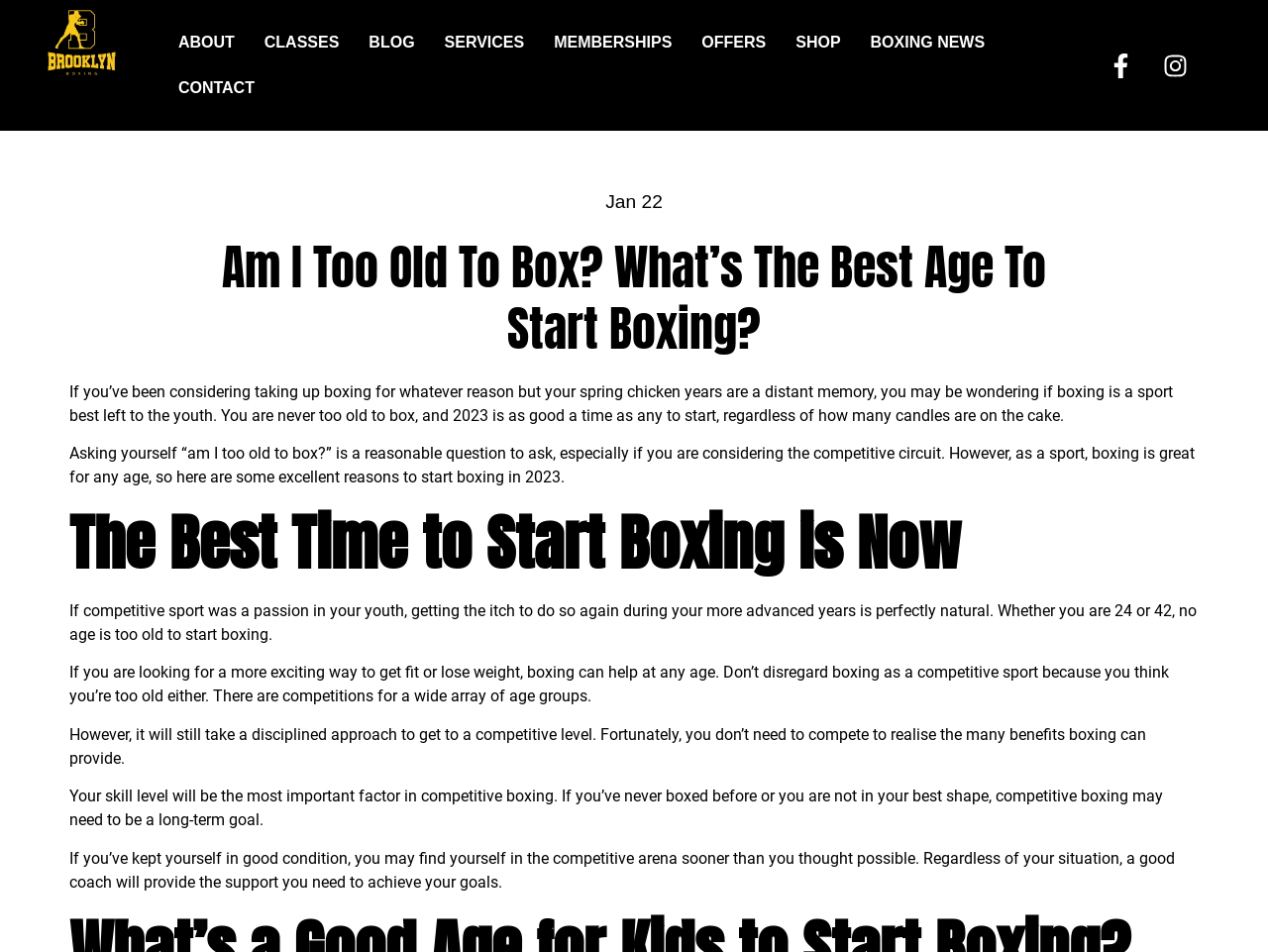Extract the primary header of the webpage and generate its text.

Am I Too Old To Box? What’s The Best Age To Start Boxing?